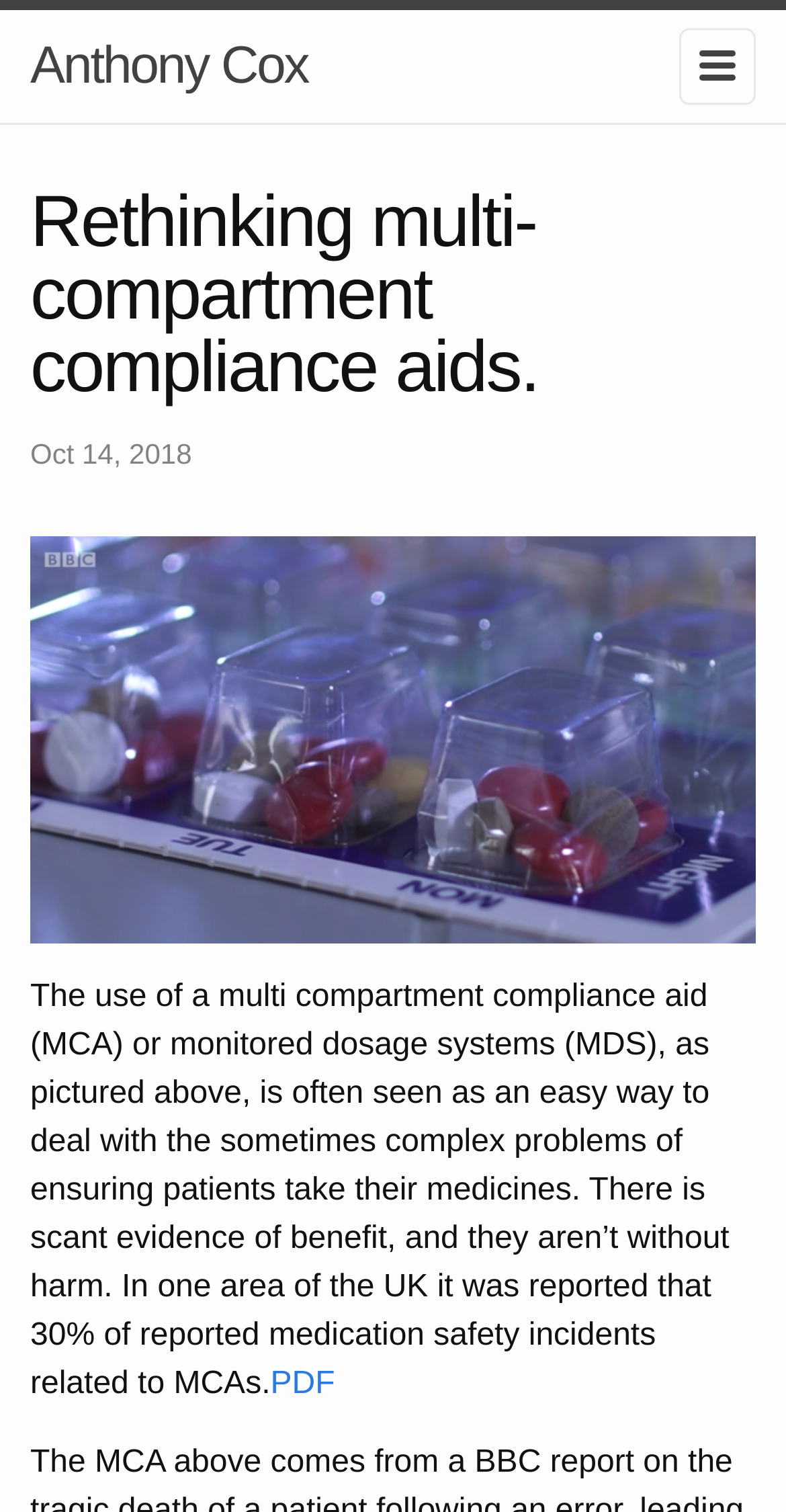Determine the bounding box coordinates of the UI element described below. Use the format (top-left x, top-left y, bottom-right x, bottom-right y) with floating point numbers between 0 and 1: Anthony Cox

[0.038, 0.007, 0.392, 0.079]